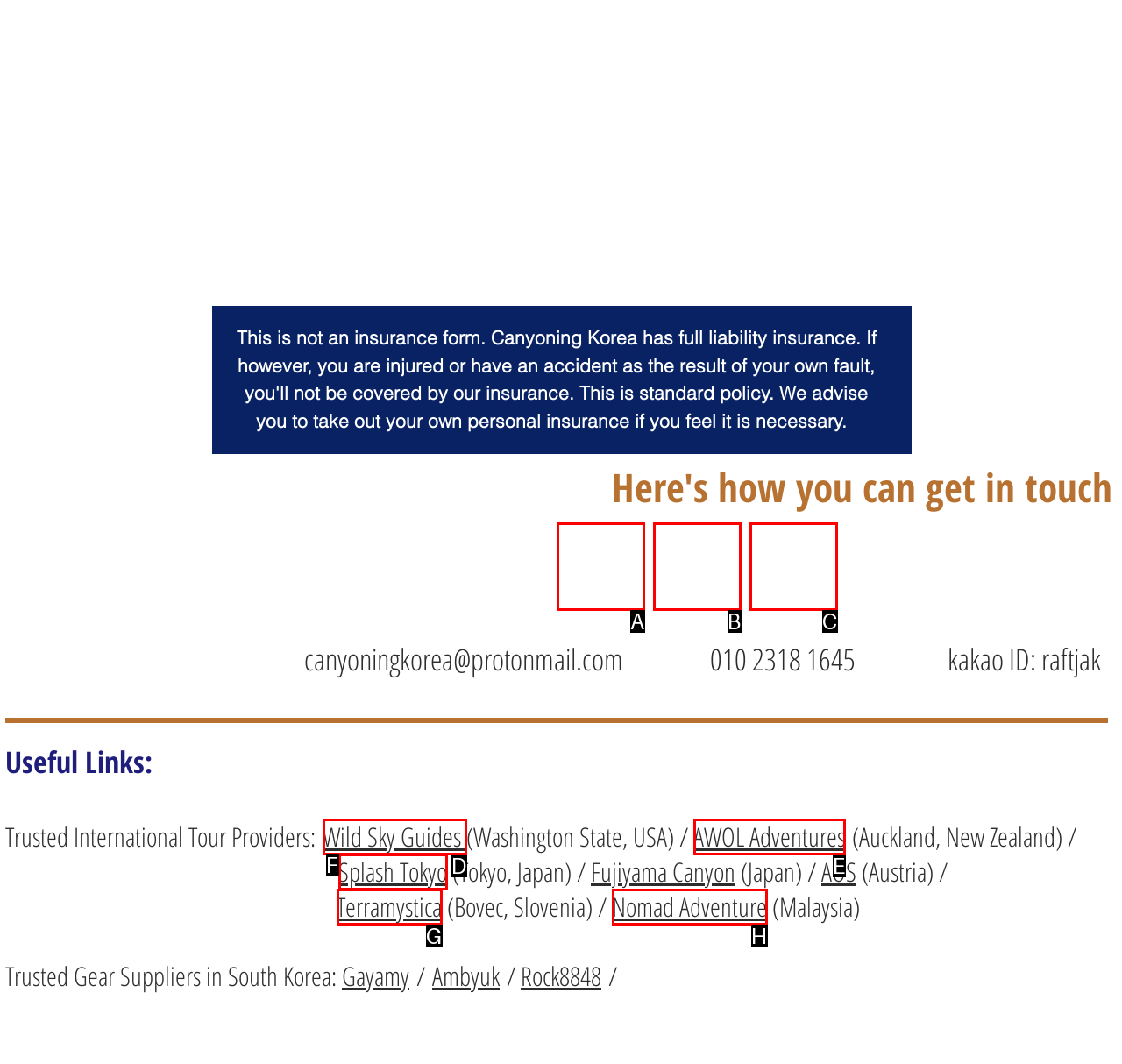Given the description: AWOL Adventures, determine the corresponding lettered UI element.
Answer with the letter of the selected option.

E